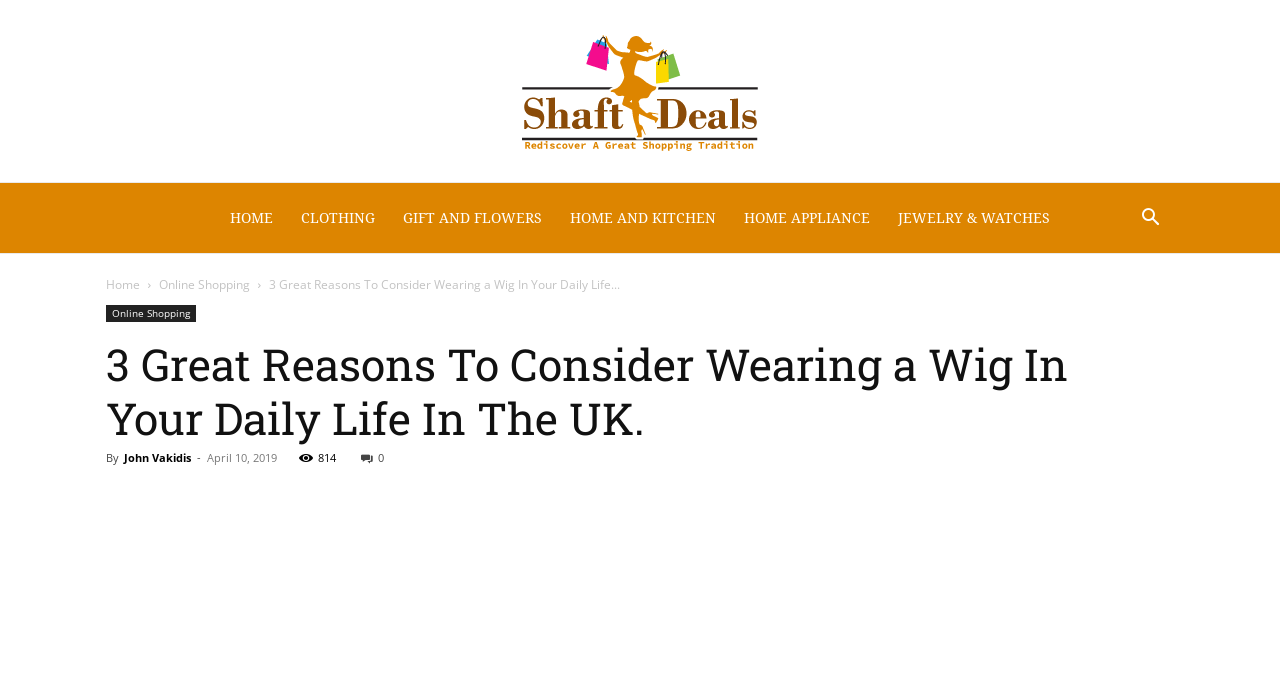Locate the bounding box coordinates of the item that should be clicked to fulfill the instruction: "Visit John Vakidis' page".

[0.097, 0.643, 0.149, 0.664]